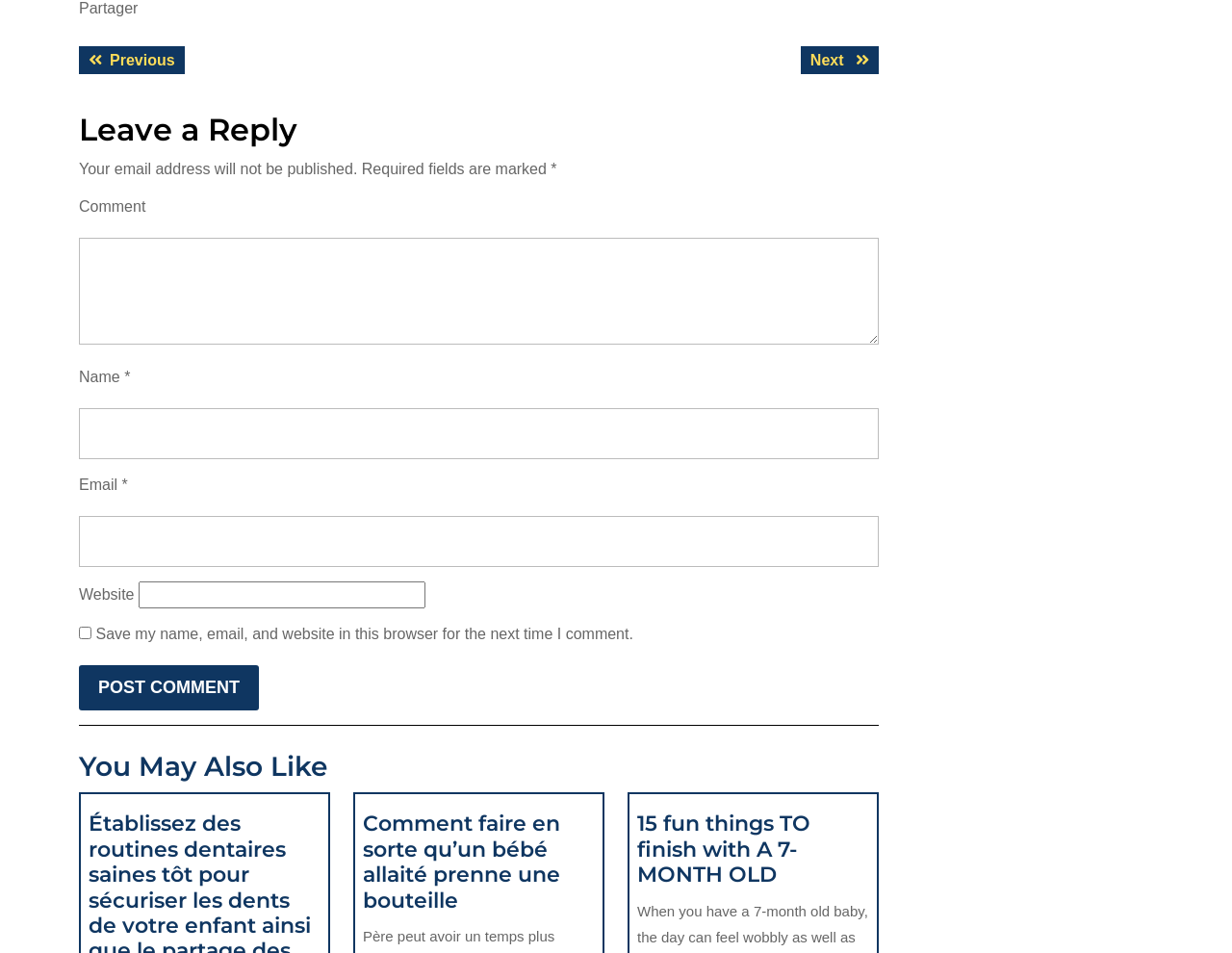Can you determine the bounding box coordinates of the area that needs to be clicked to fulfill the following instruction: "Enter a comment"?

[0.064, 0.249, 0.713, 0.362]